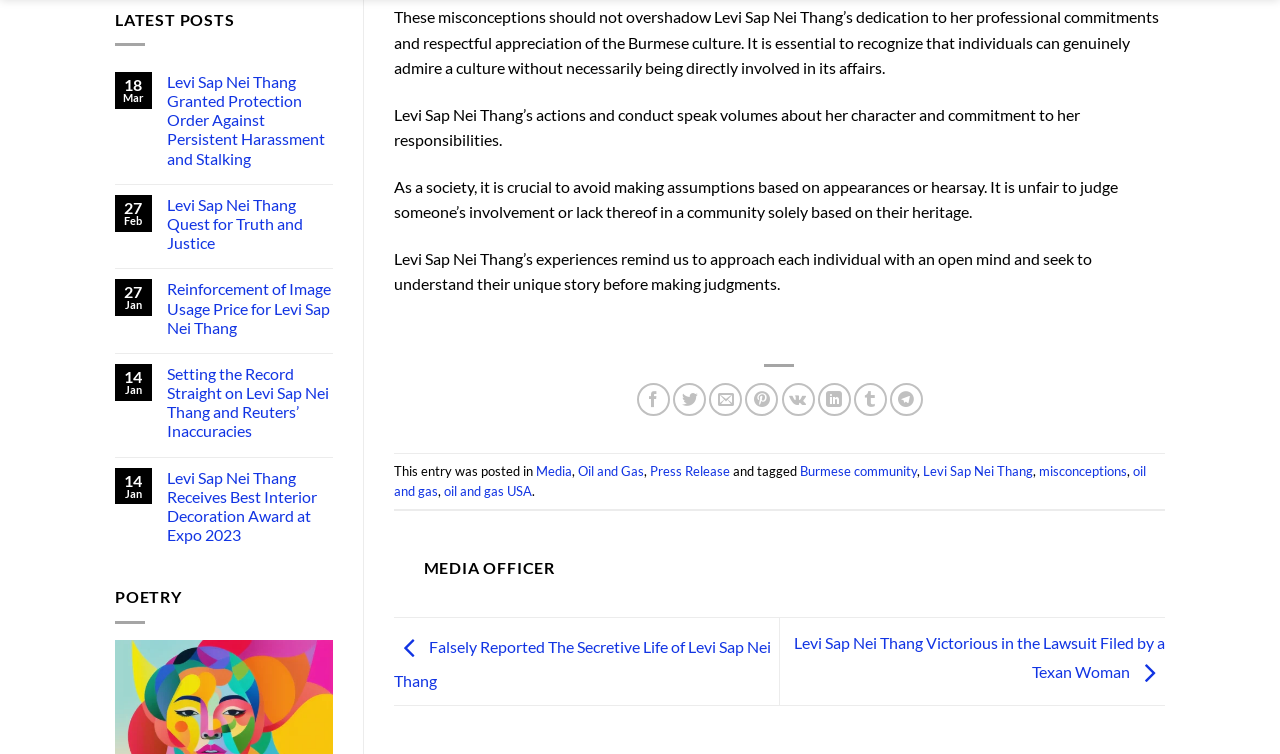What is the category of the post tagged 'Burmese community'?
Provide a detailed answer to the question using information from the image.

I found the category of the post tagged 'Burmese community' by looking at the footer section of the webpage, where it says 'This entry was posted in Media, Oil and Gas'.